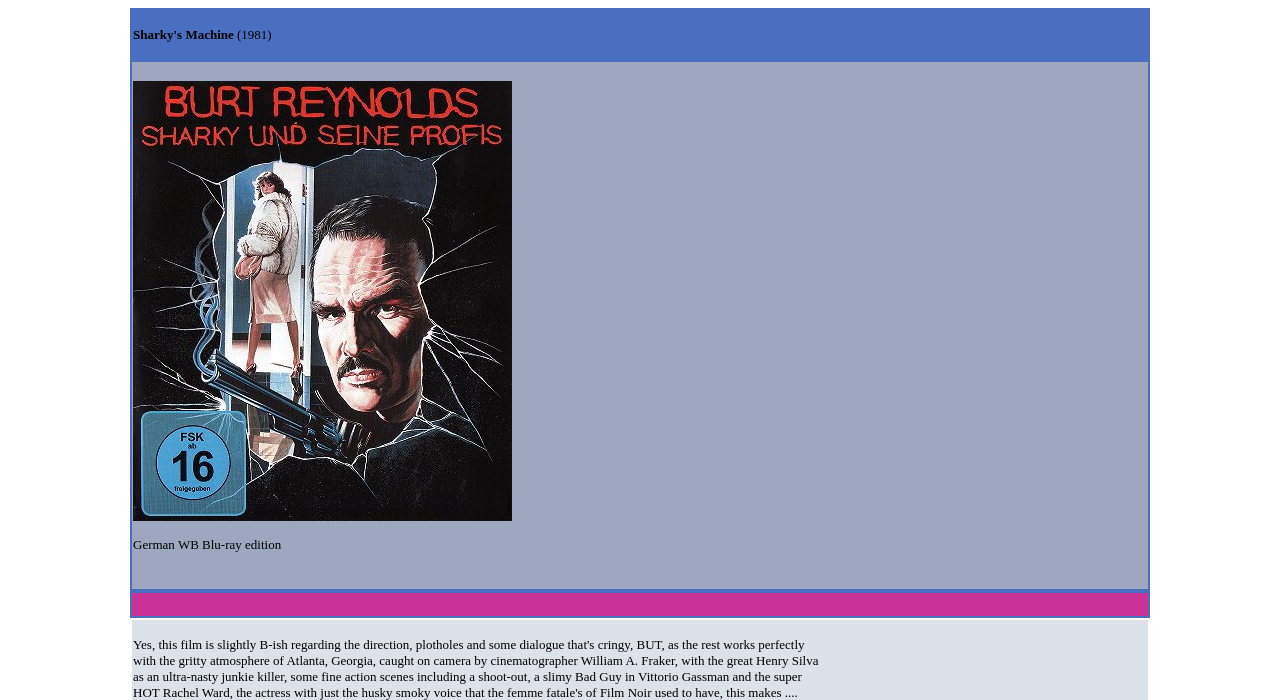Can you look at the image and give a comprehensive answer to the question:
What type of character is mentioned in the text?

The text within the StaticText element mentions 'an ultra-nasty junkie killer', which suggests that the webpage is referring to a character in the movie who is a junkie killer.